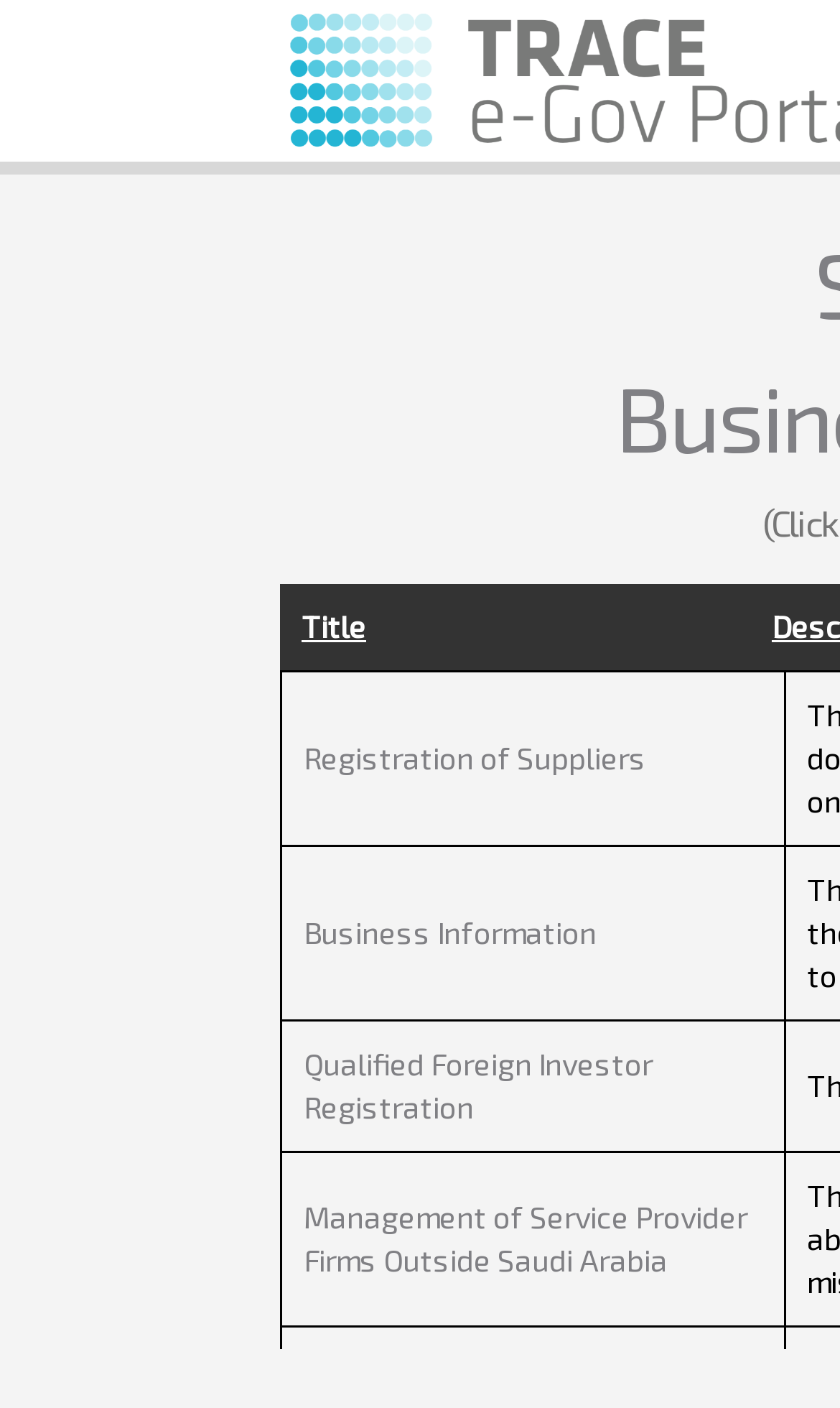Generate an in-depth caption that captures all aspects of the webpage.

The webpage is the TRACE e-Gov Portal, which appears to be a government portal for various services. At the top, there is a column header titled "Title". Below the title, there is a grid with four grid cells, each containing a link to a different service. 

The first grid cell, located at the top-left, contains a link to "Registration of Suppliers". To the right of this link, there are three more grid cells, each containing a link to a different service: "Business Information", "Qualified Foreign Investor Registration", and "Management of Service Provider Firms Outside Saudi Arabia", respectively. These links are arranged in a vertical column, with "Registration of Suppliers" at the top and "Management of Service Provider Firms Outside Saudi Arabia" at the bottom.